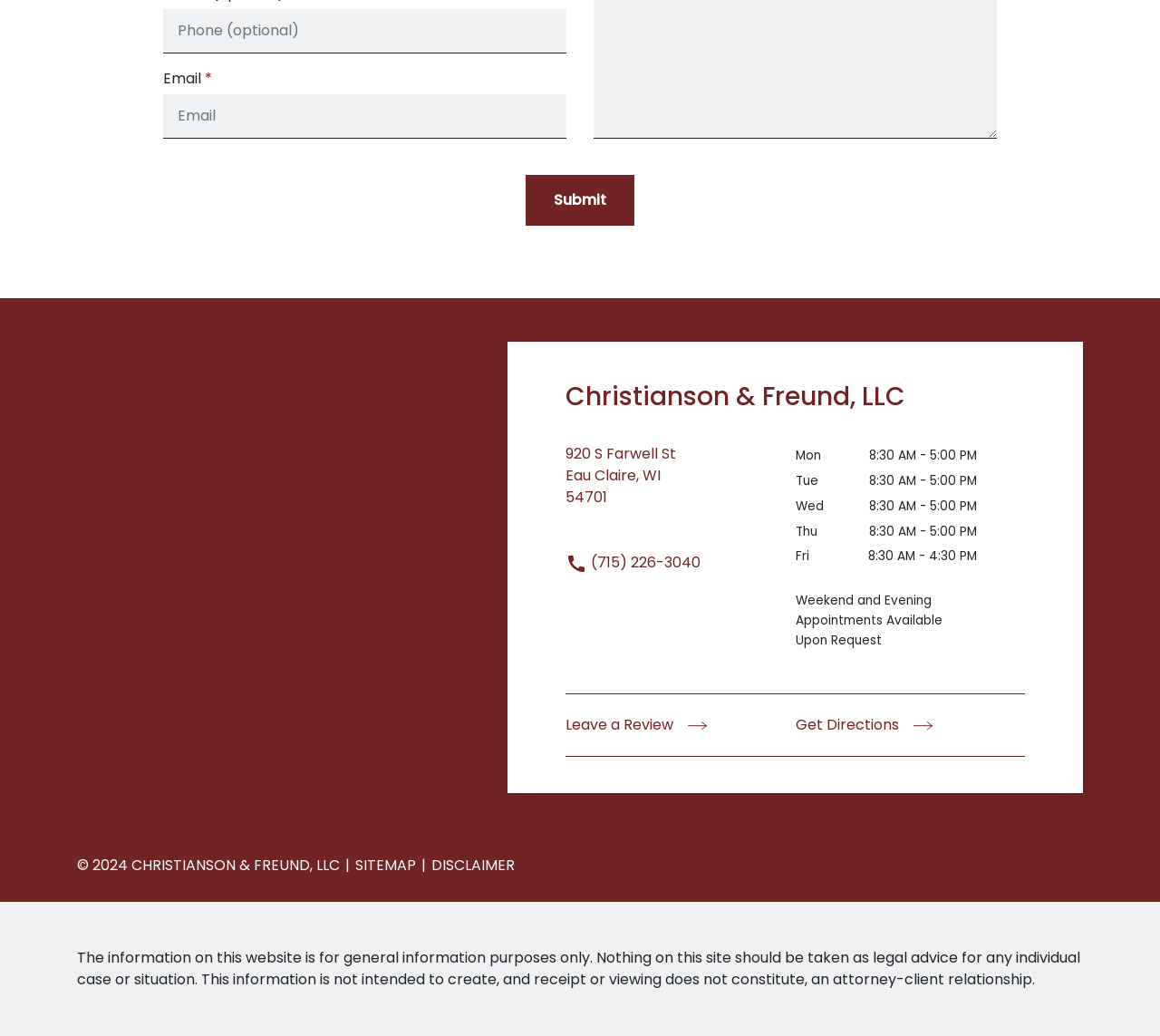Locate the UI element described by parent_node: Email name="email" placeholder="Email" in the provided webpage screenshot. Return the bounding box coordinates in the format (top-left x, top-left y, bottom-right x, bottom-right y), ensuring all values are between 0 and 1.

[0.141, 0.091, 0.488, 0.134]